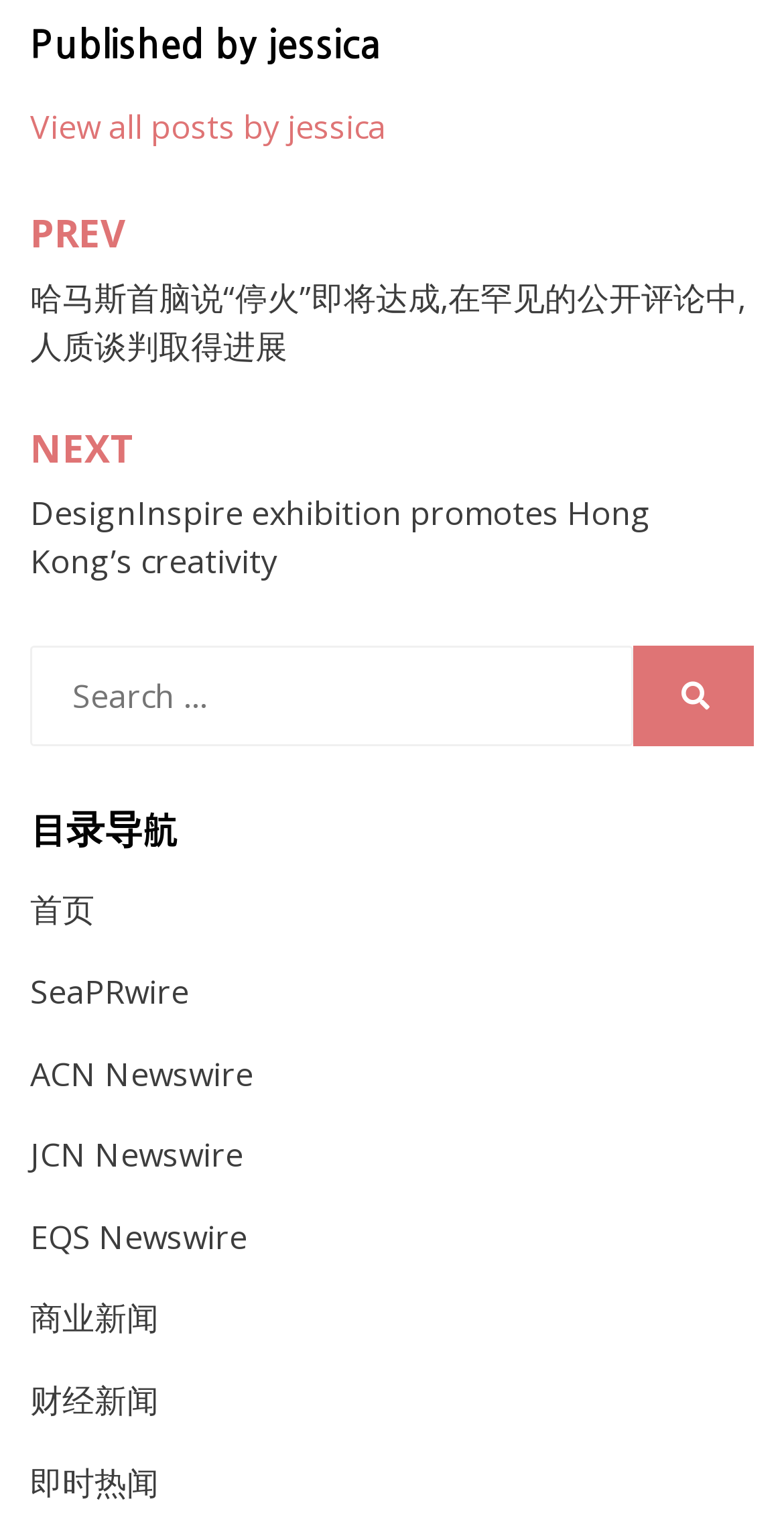What is the purpose of the search box?
With the help of the image, please provide a detailed response to the question.

The search box is located in the middle of the webpage, and it has a label 'Search for:' and a search button with a magnifying glass icon. This suggests that the purpose of the search box is to search for posts on the website.